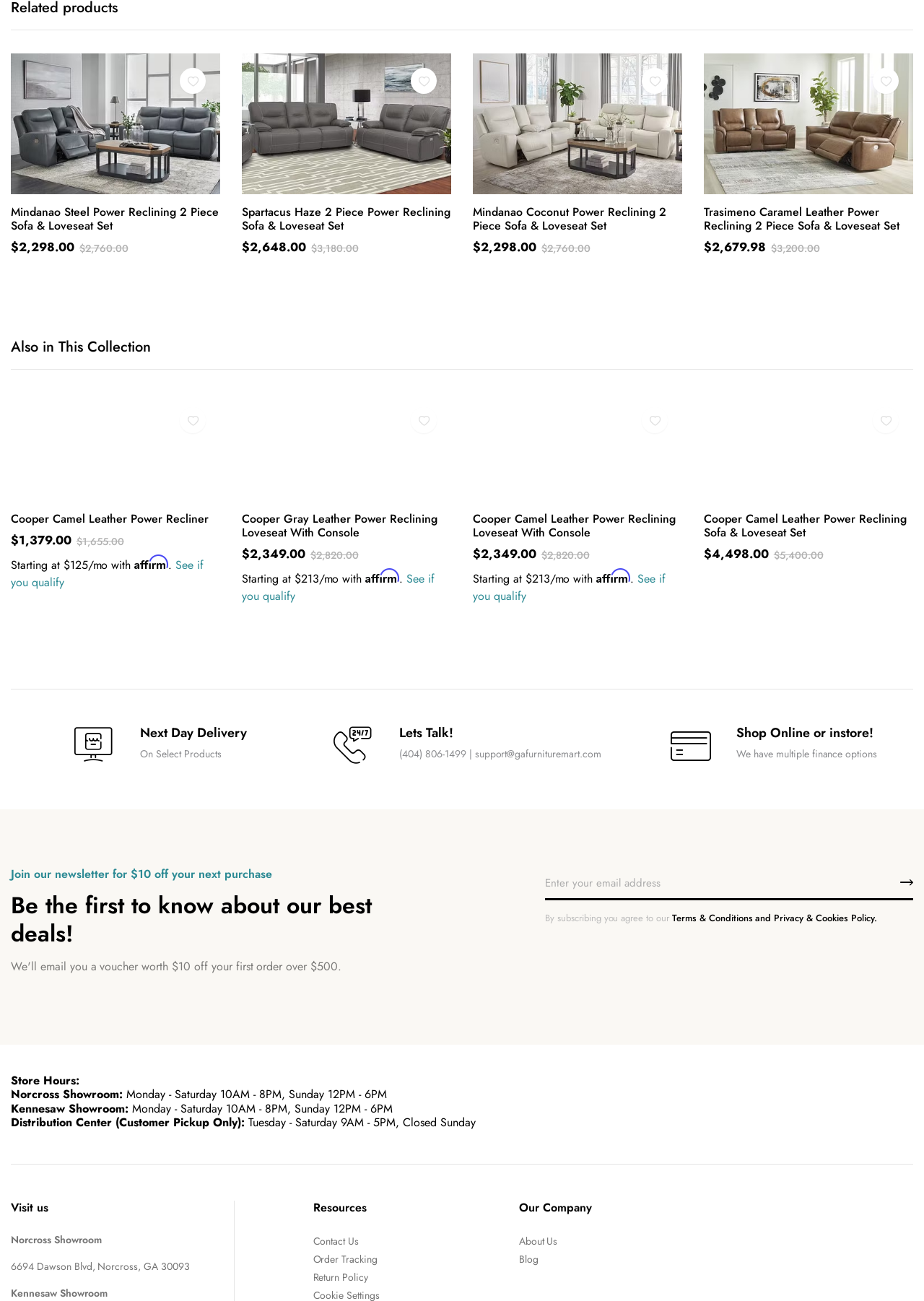Using a single word or phrase, answer the following question: 
What is the original price of the Trasimeno Caramel Leather Power Reclining 2 Piece Sofa & Loveseat Set?

$3,200.00